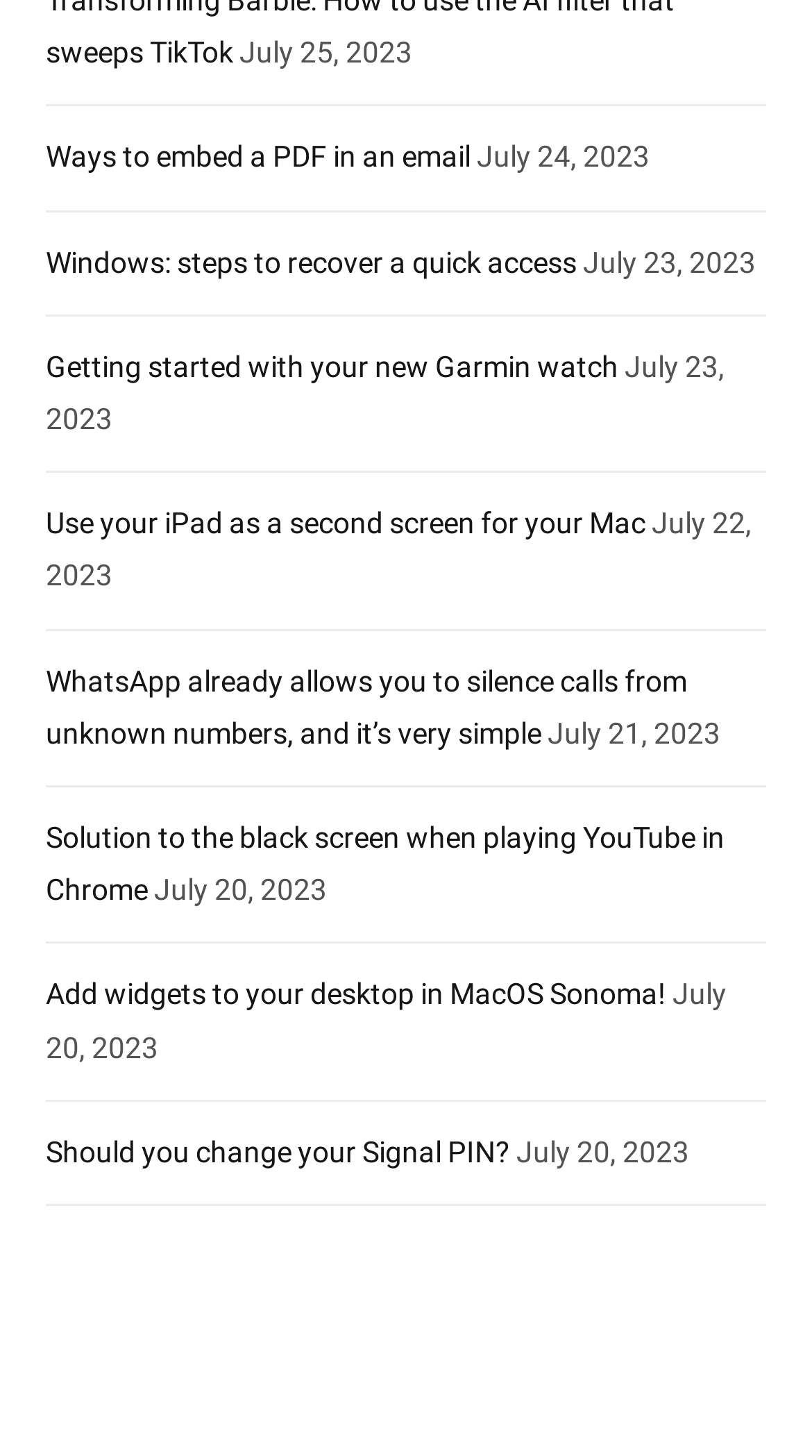Determine the bounding box coordinates of the clickable region to follow the instruction: "Get started with a new Garmin watch".

[0.056, 0.24, 0.762, 0.263]